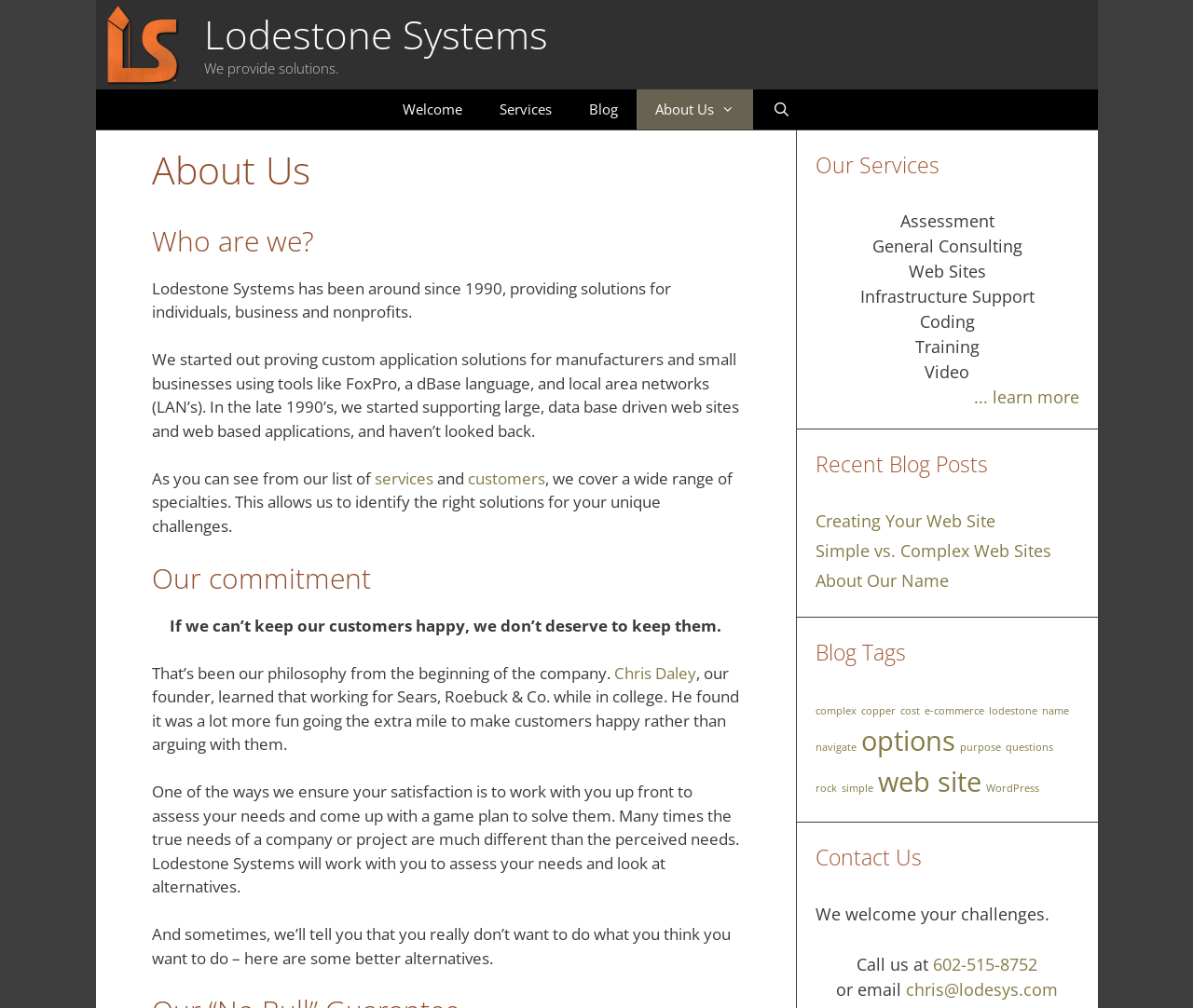Answer the following query concisely with a single word or phrase:
What is the name of the company?

Lodestone Systems